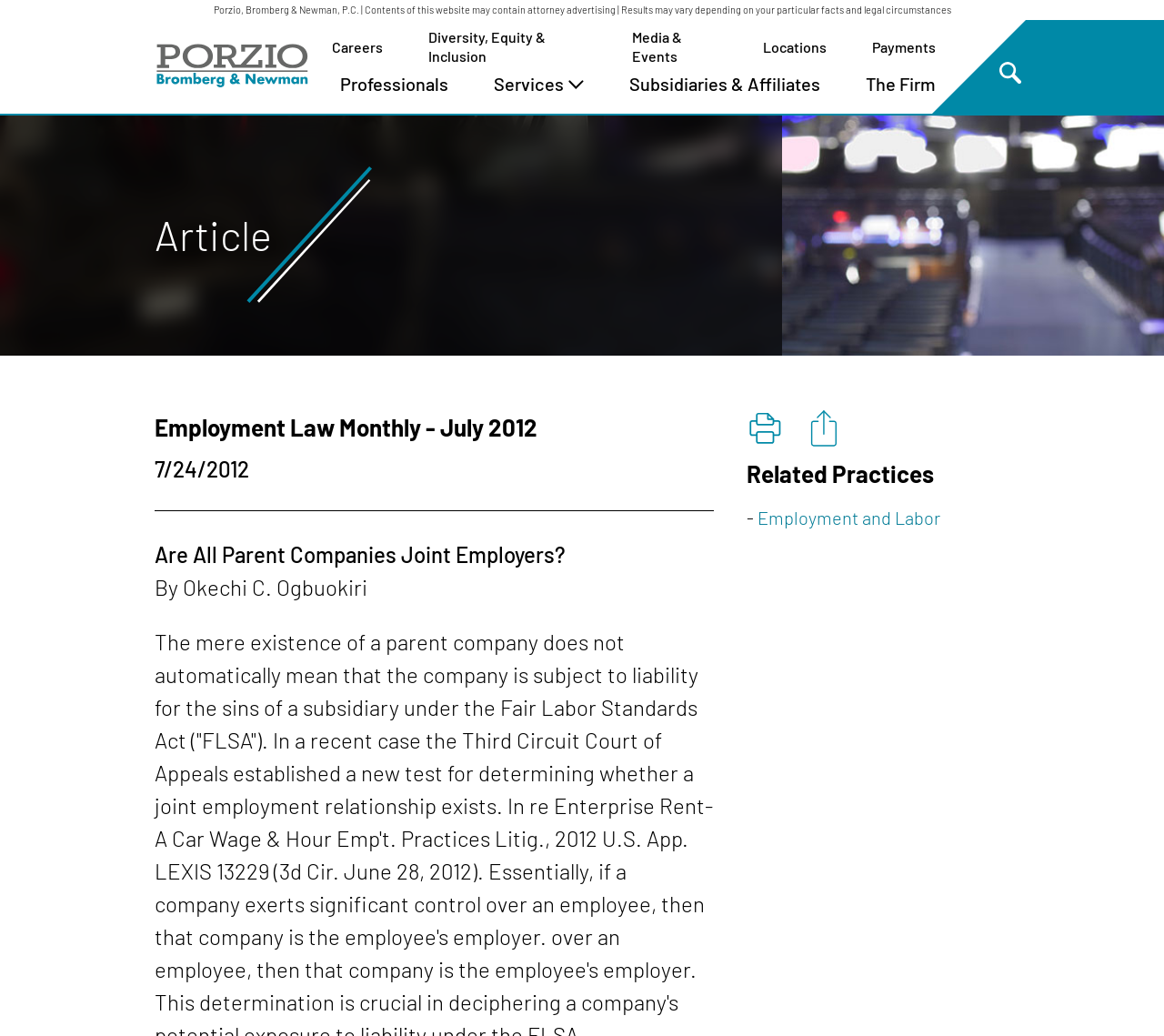Pinpoint the bounding box coordinates of the clickable area necessary to execute the following instruction: "print the article". The coordinates should be given as four float numbers between 0 and 1, namely [left, top, right, bottom].

[0.633, 0.387, 0.68, 0.445]